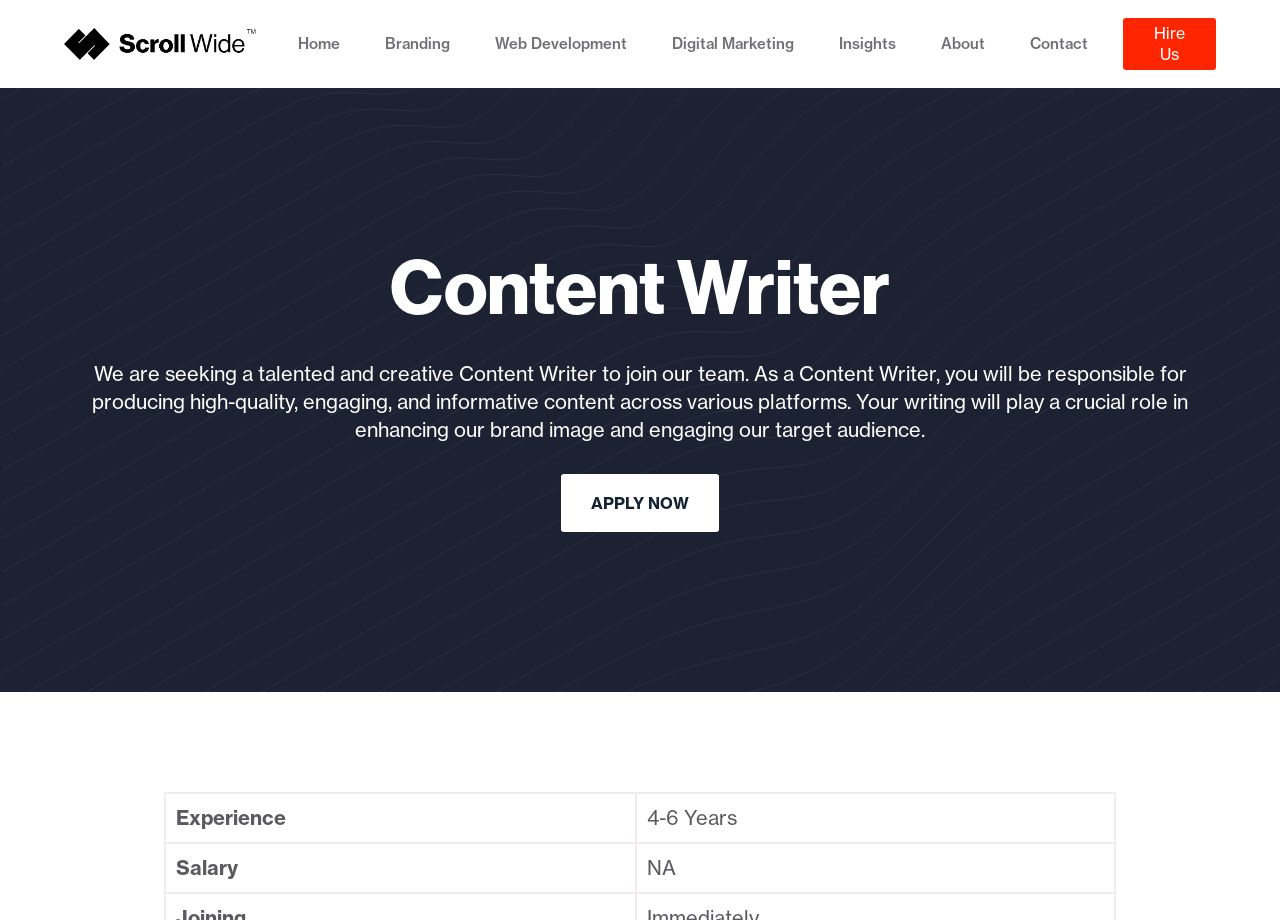Analyze the image and deliver a detailed answer to the question: What is the last link in the footer section?

The last link in the footer section is 'Social Media Marketing' which is located at the bottom of the webpage.